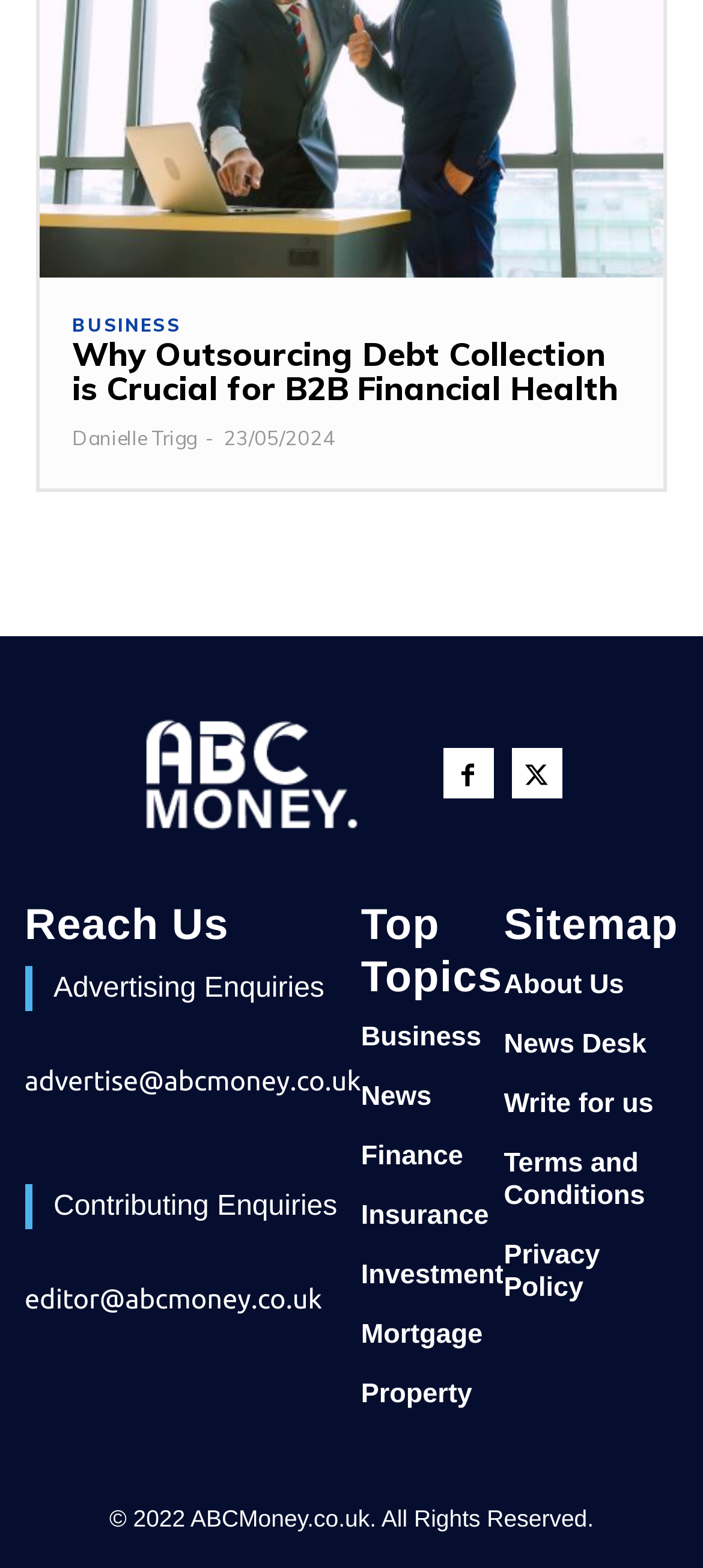Determine the bounding box coordinates for the UI element described. Format the coordinates as (top-left x, top-left y, bottom-right x, bottom-right y) and ensure all values are between 0 and 1. Element description: Write for us

[0.717, 0.694, 0.965, 0.715]